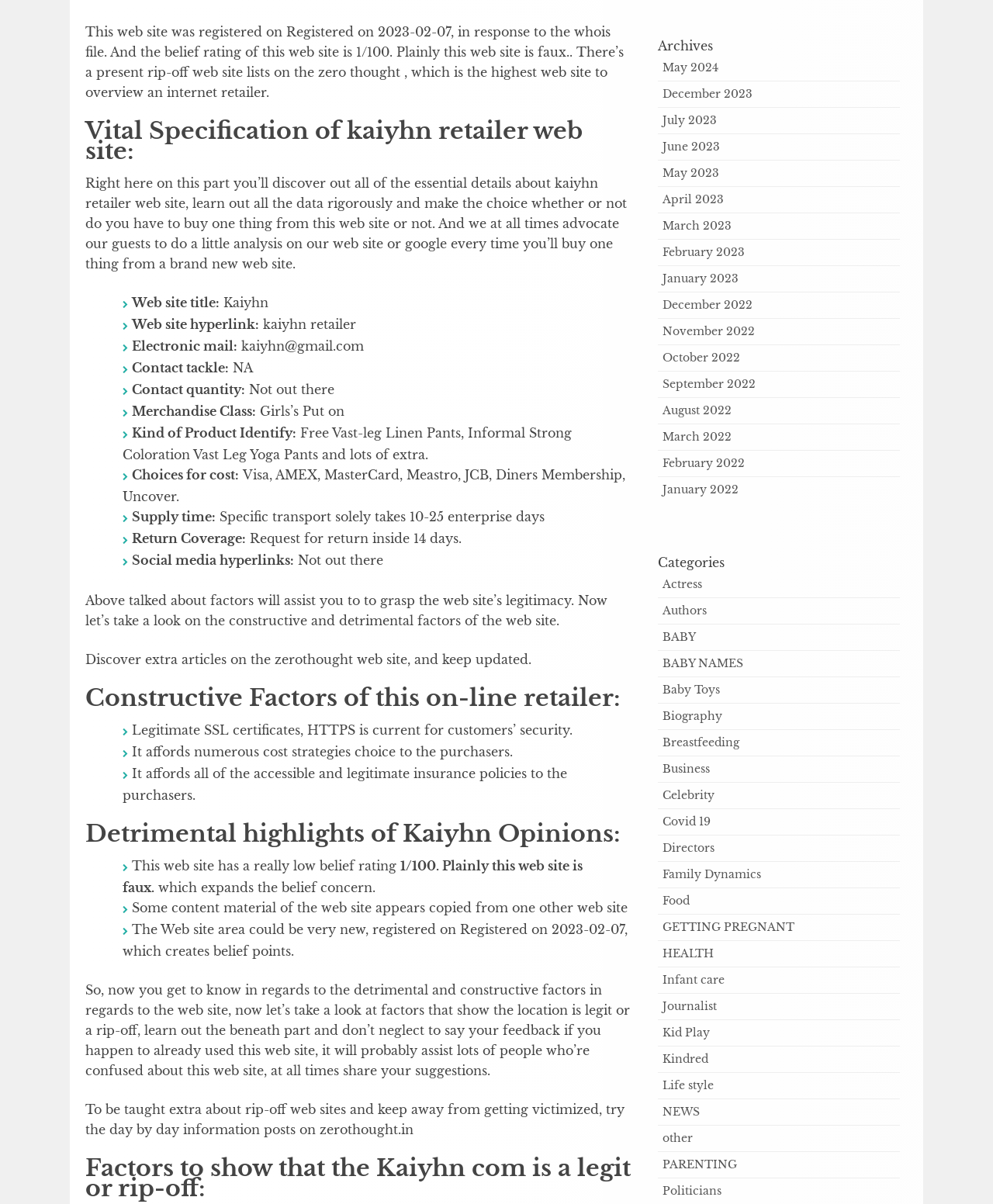Based on what you see in the screenshot, provide a thorough answer to this question: What is the registration date of kaiyhn website?

The registration date of kaiyhn website is mentioned in the section 'Vital Specification of kaiyhn retailer website:' as 2023-02-07, which suggests that the website is relatively new.